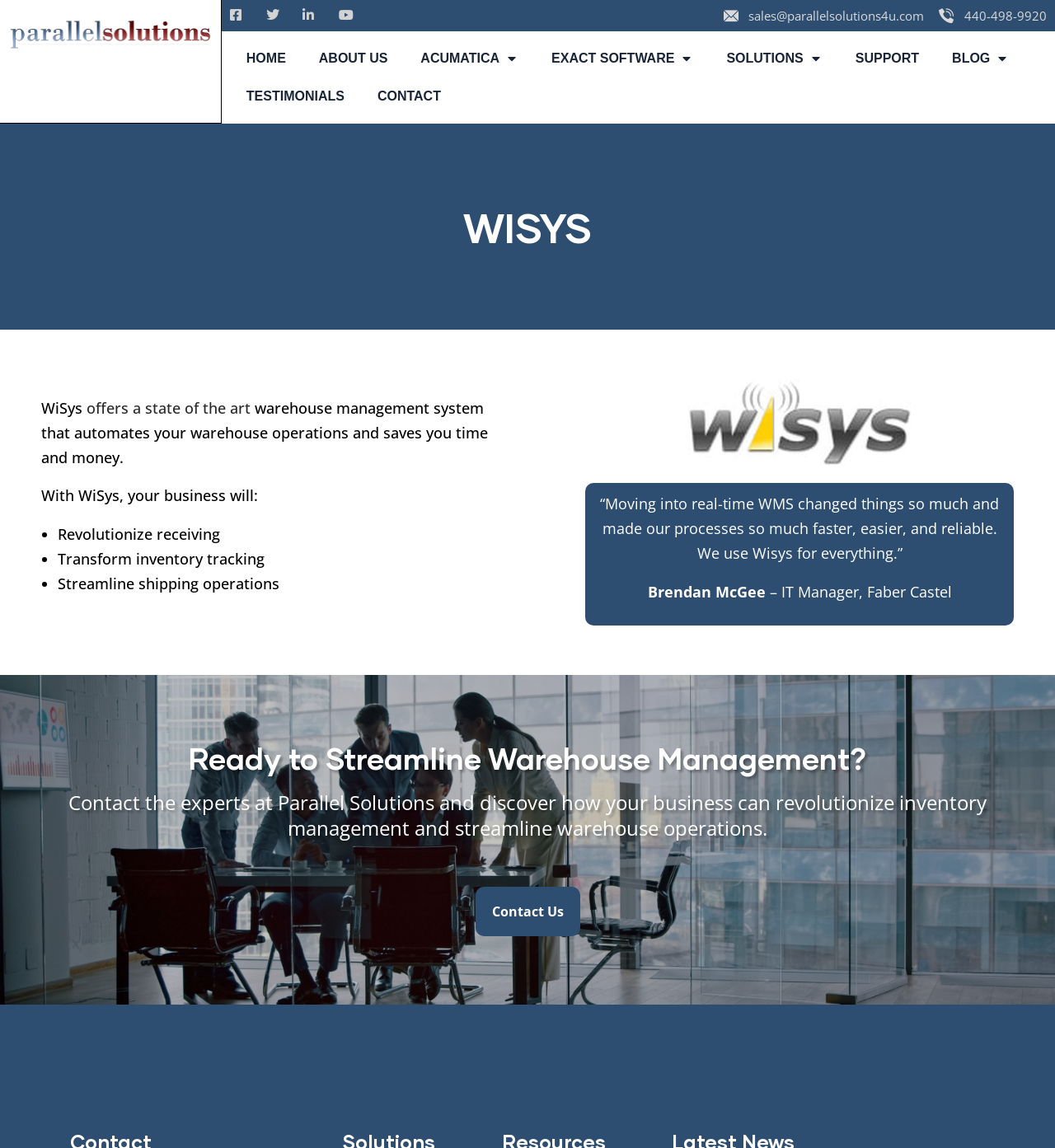Locate the bounding box coordinates of the clickable part needed for the task: "Contact sales via email".

[0.686, 0.007, 0.876, 0.02]